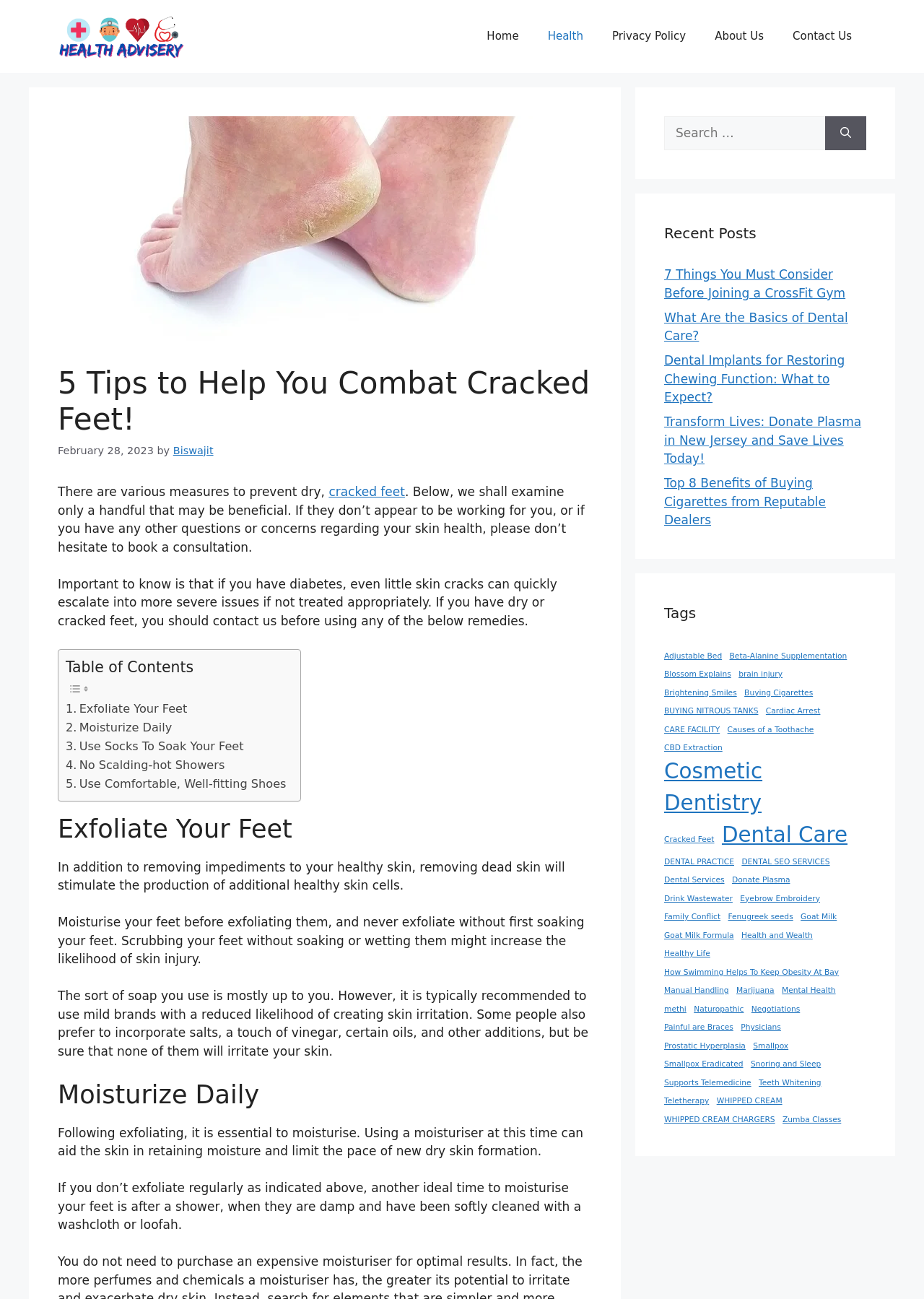Using the information from the screenshot, answer the following question thoroughly:
What is the first tip to combat cracked feet?

The first tip to combat cracked feet is to exfoliate your feet, as indicated by the heading 'Exfoliate Your Feet' and the content that follows, which provides information on how to exfoliate your feet and its benefits.